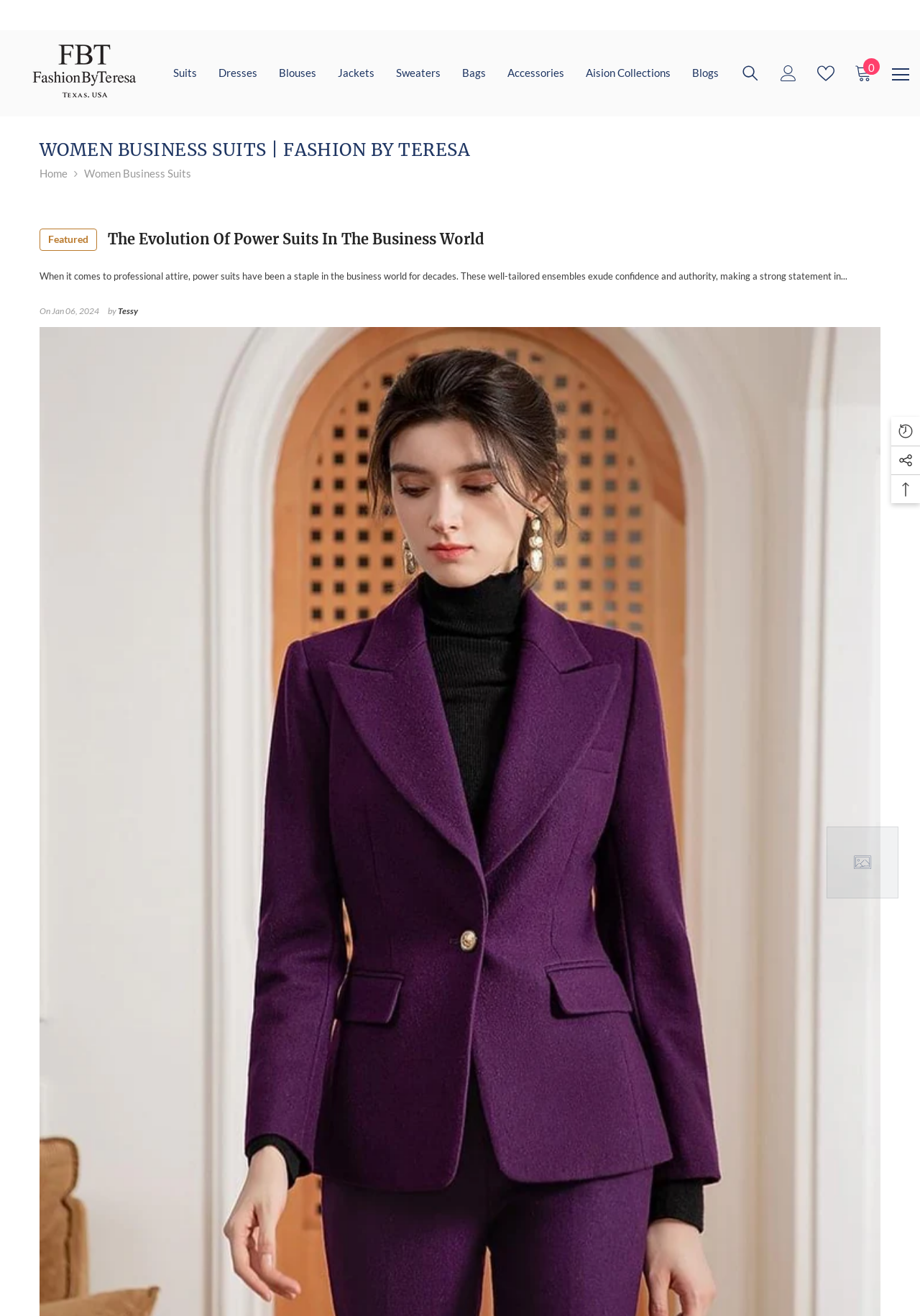Identify the bounding box coordinates of the region that should be clicked to execute the following instruction: "Click on Suits".

[0.177, 0.049, 0.226, 0.078]